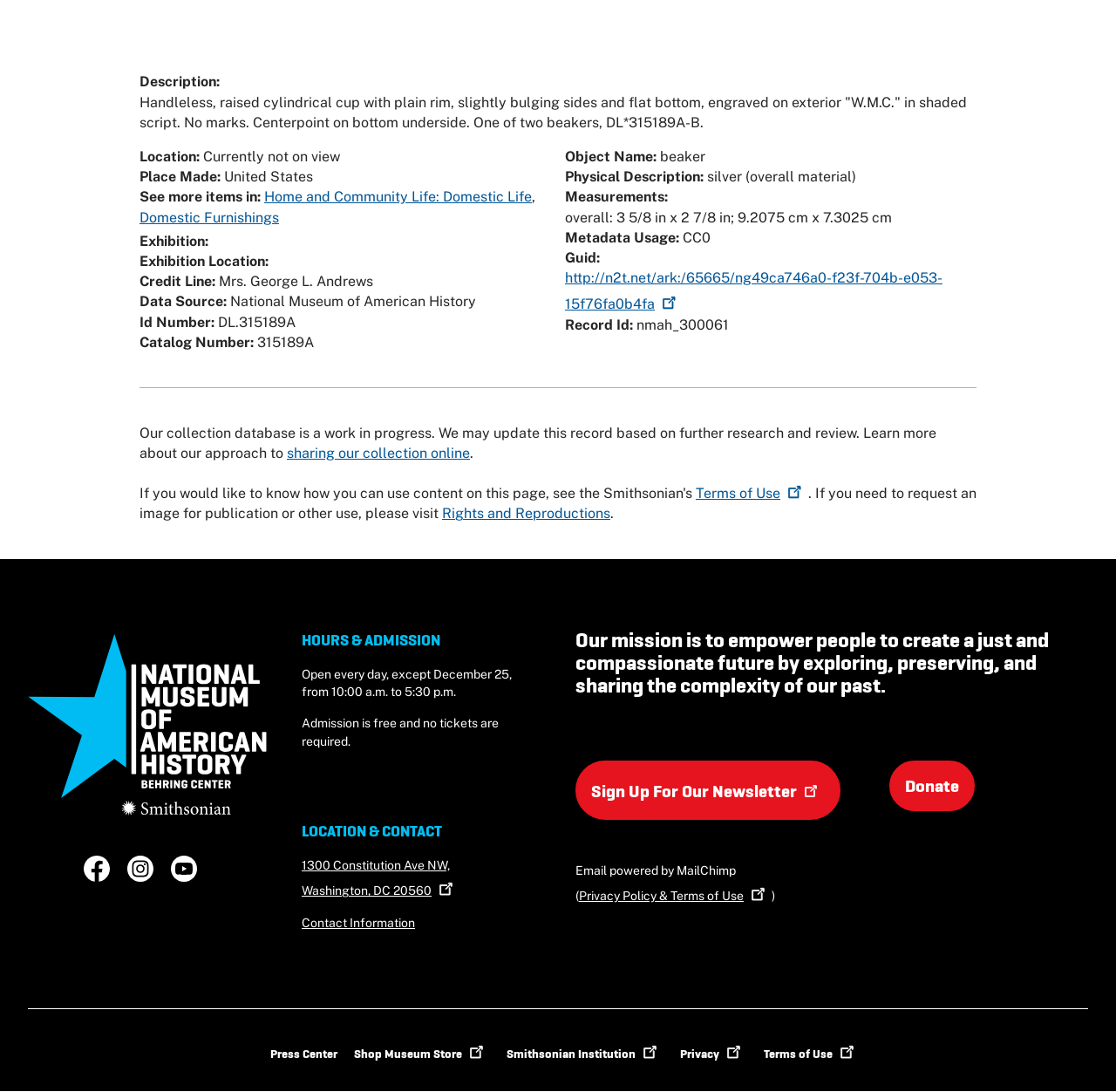Using the image as a reference, answer the following question in as much detail as possible:
Where is the National Museum of American History located?

The location of the National Museum of American History is mentioned in the 'LOCATION & CONTACT' section, which is '1300 Constitution Ave NW, Washington, DC 20560'.